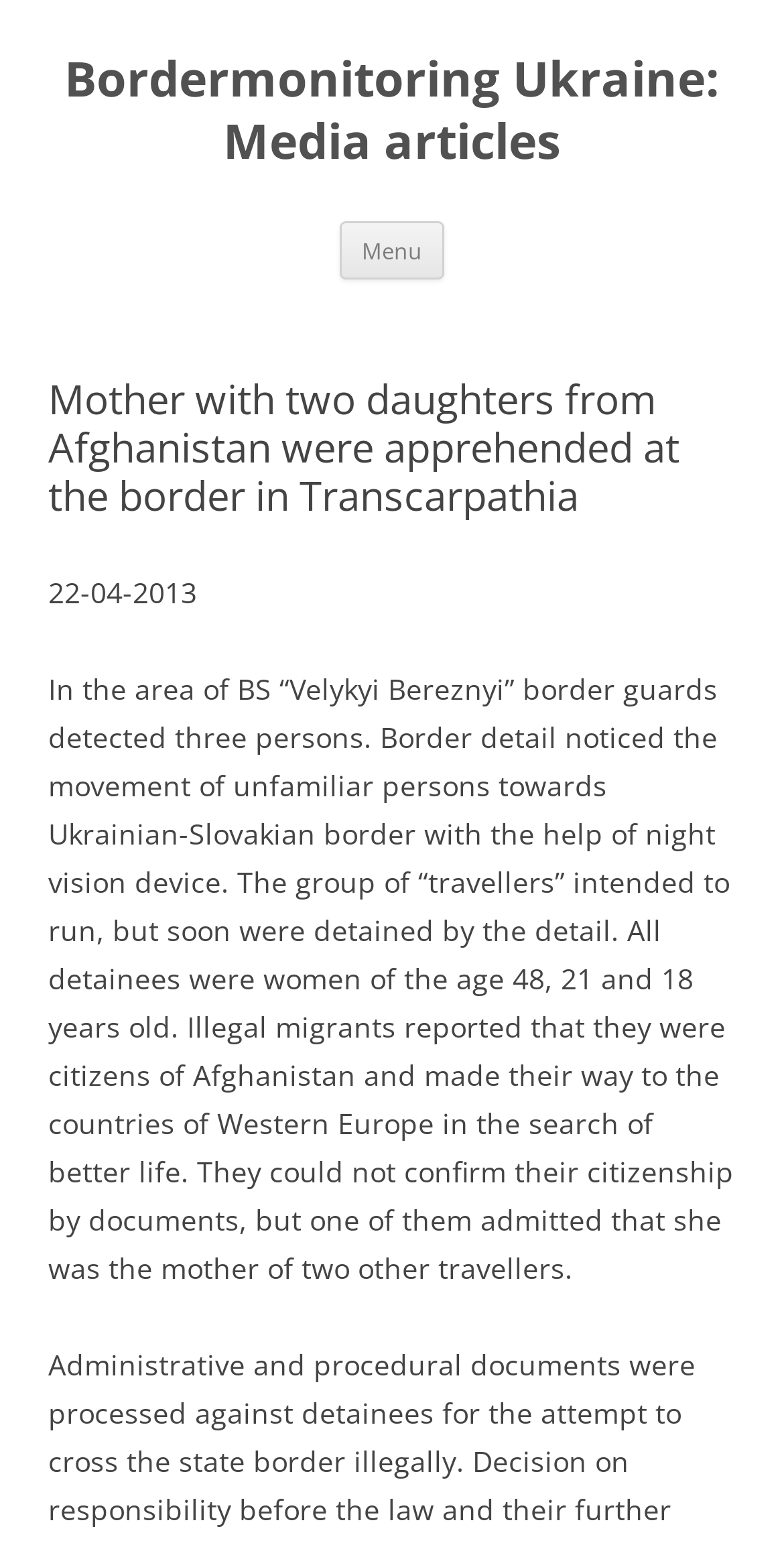Please answer the following question using a single word or phrase: 
What is the nationality of the detained women?

Afghanistan